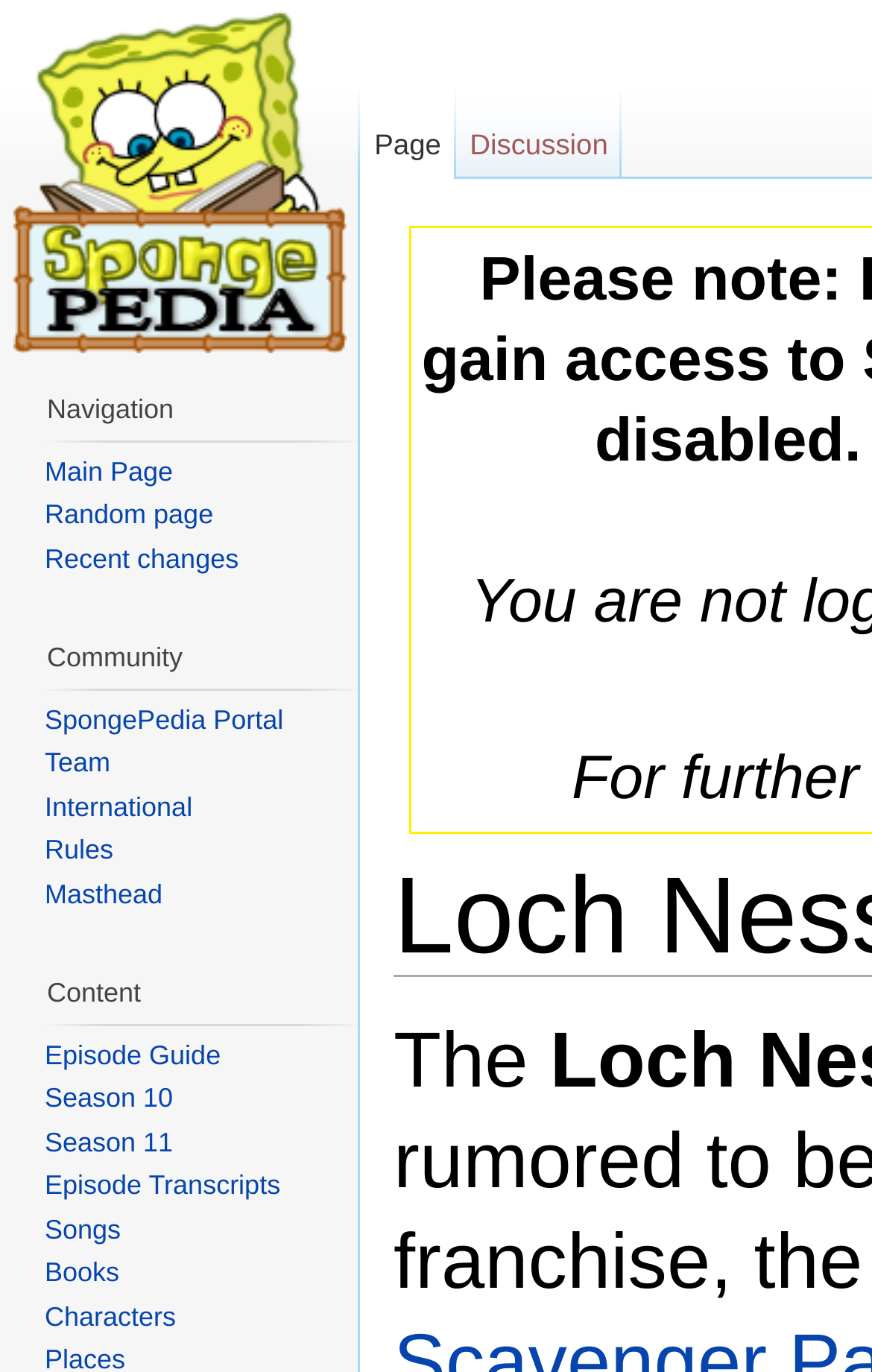What is the name of the wiki?
Using the information from the image, provide a comprehensive answer to the question.

The name of the wiki can be inferred from the links and headings on the webpage, which suggest that it is a wiki dedicated to SpongeBob SquarePants. The link 'SpongePedia Portal' and the overall structure of the webpage support this conclusion.